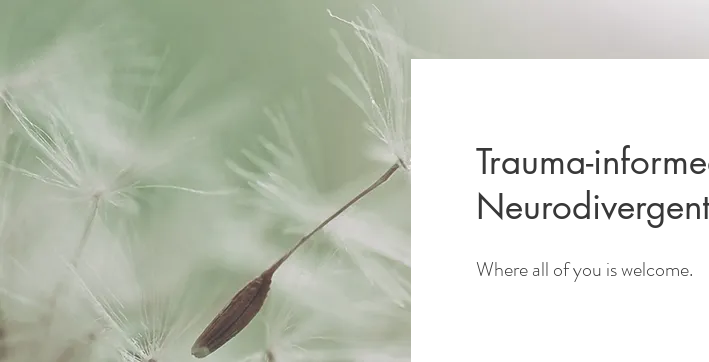What type of therapy is emphasized in the image?
Answer the question in as much detail as possible.

The text to the right of the image reads 'Trauma-informed therapy for Neurodivergent humans', which suggests that the image is emphasizing a compassionate approach to therapy that welcomes individuals with neurodivergent experiences.